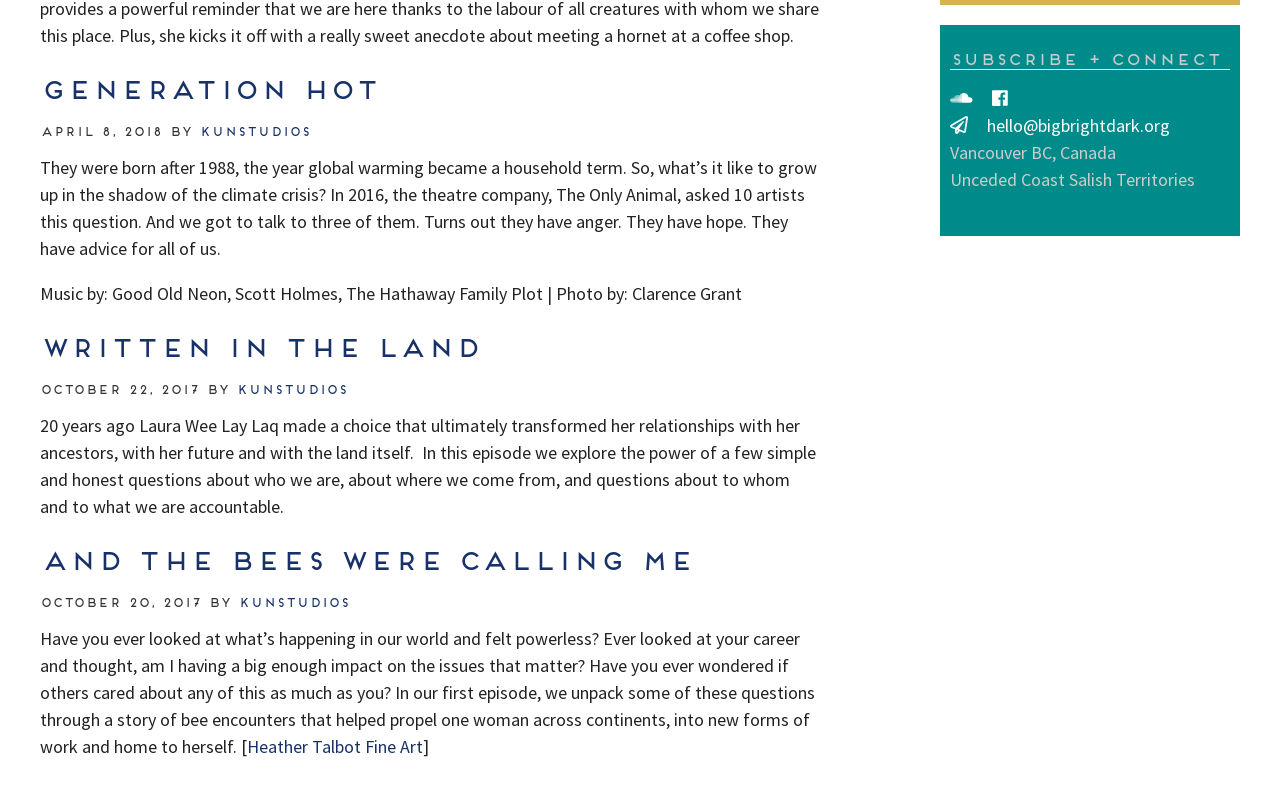Locate the UI element described by kunstudios in the provided webpage screenshot. Return the bounding box coordinates in the format (top-left x, top-left y, bottom-right x, bottom-right y), ensuring all values are between 0 and 1.

[0.184, 0.473, 0.271, 0.488]